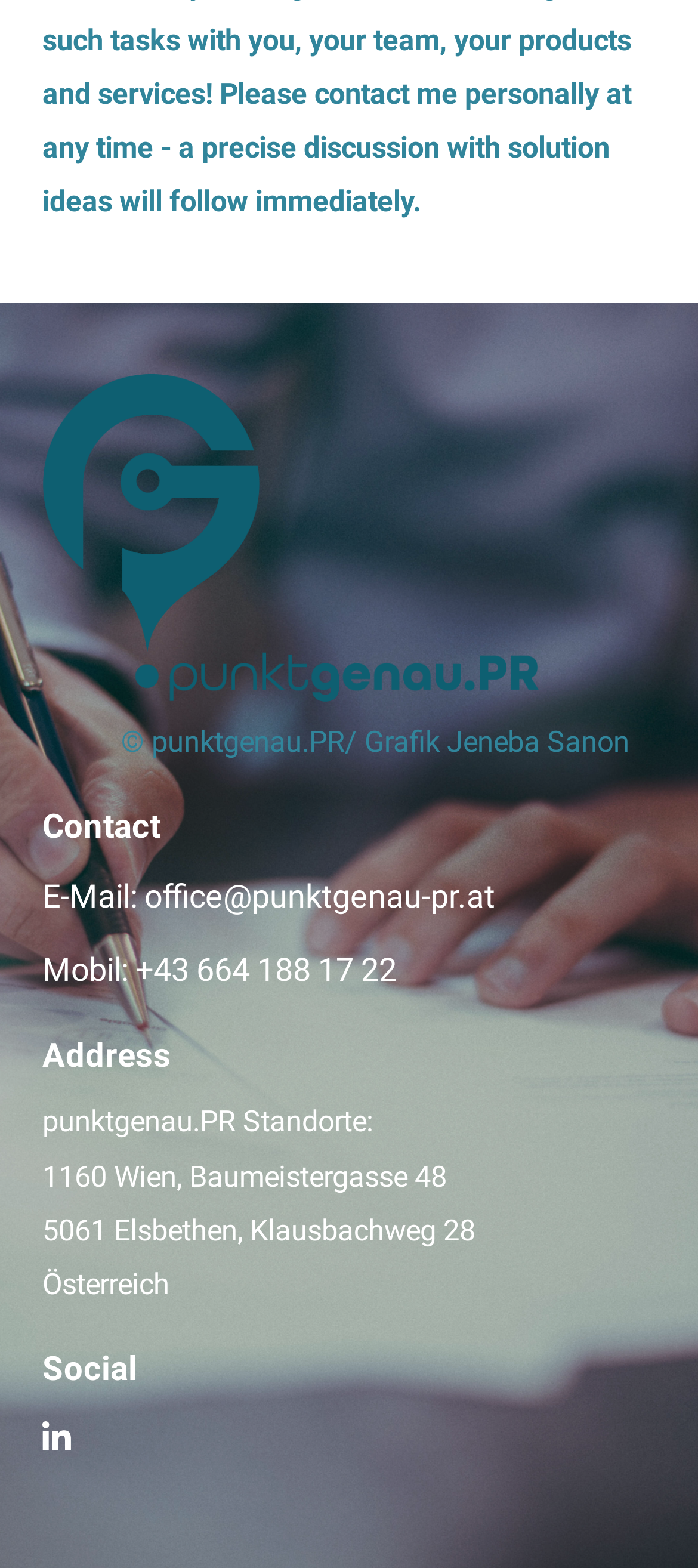Look at the image and give a detailed response to the following question: What is the email address?

The email address can be found in the link element under the 'Contact' heading, which has the text 'E-Mail: office@punktgenau-pr.at'. This is likely the email address that can be used to contact the company or organization.